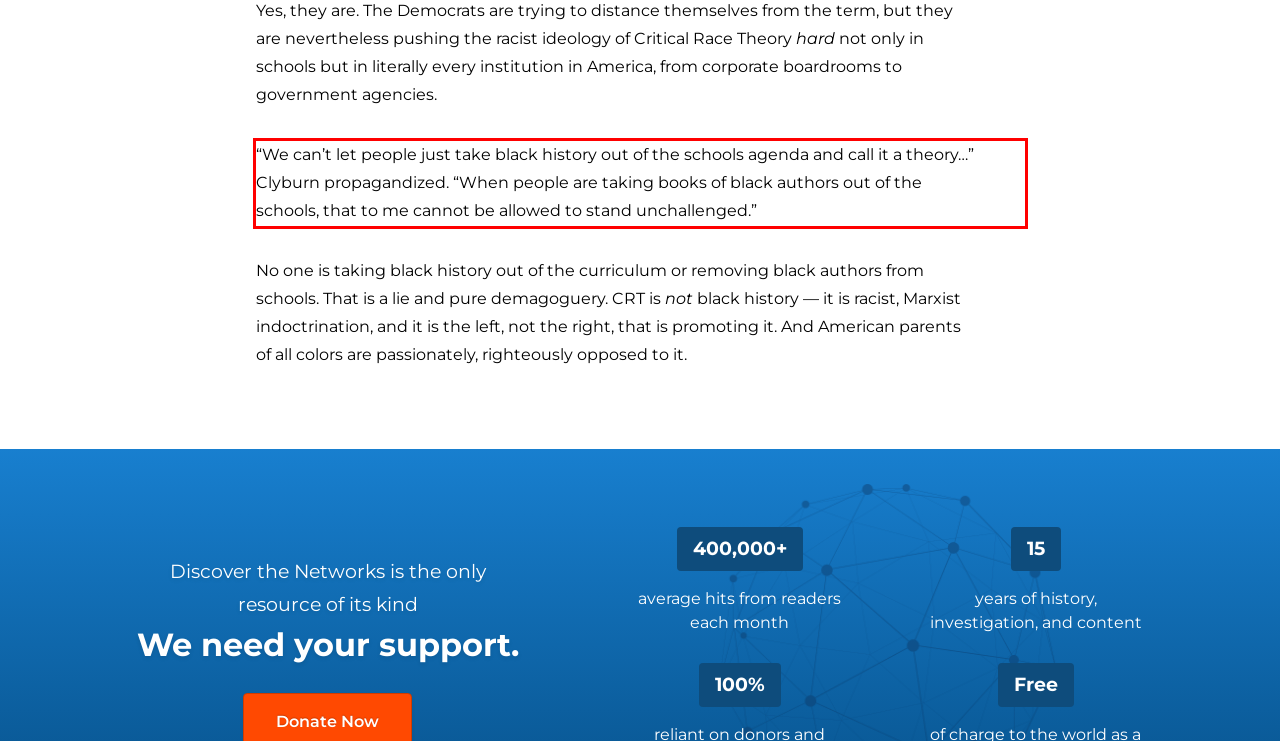Using OCR, extract the text content found within the red bounding box in the given webpage screenshot.

“We can’t let people just take black history out of the schools agenda and call it a theory…” Clyburn propagandized. “When people are taking books of black authors out of the schools, that to me cannot be allowed to stand unchallenged.”